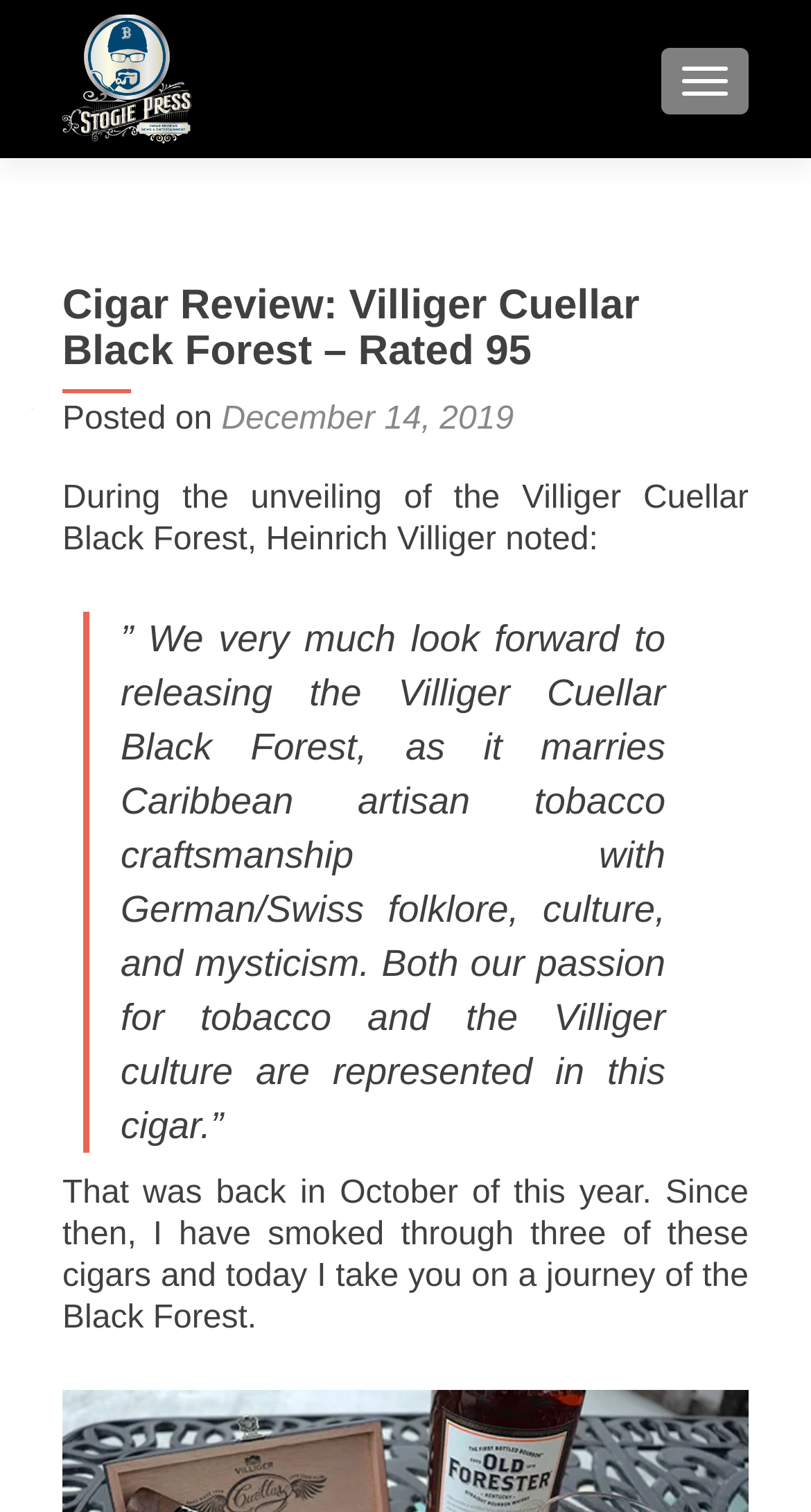When was the cigar unveiling event?
Please utilize the information in the image to give a detailed response to the question.

I determined the answer by reading the text 'That was back in October of this year.' which indicates that the cigar unveiling event took place in October.